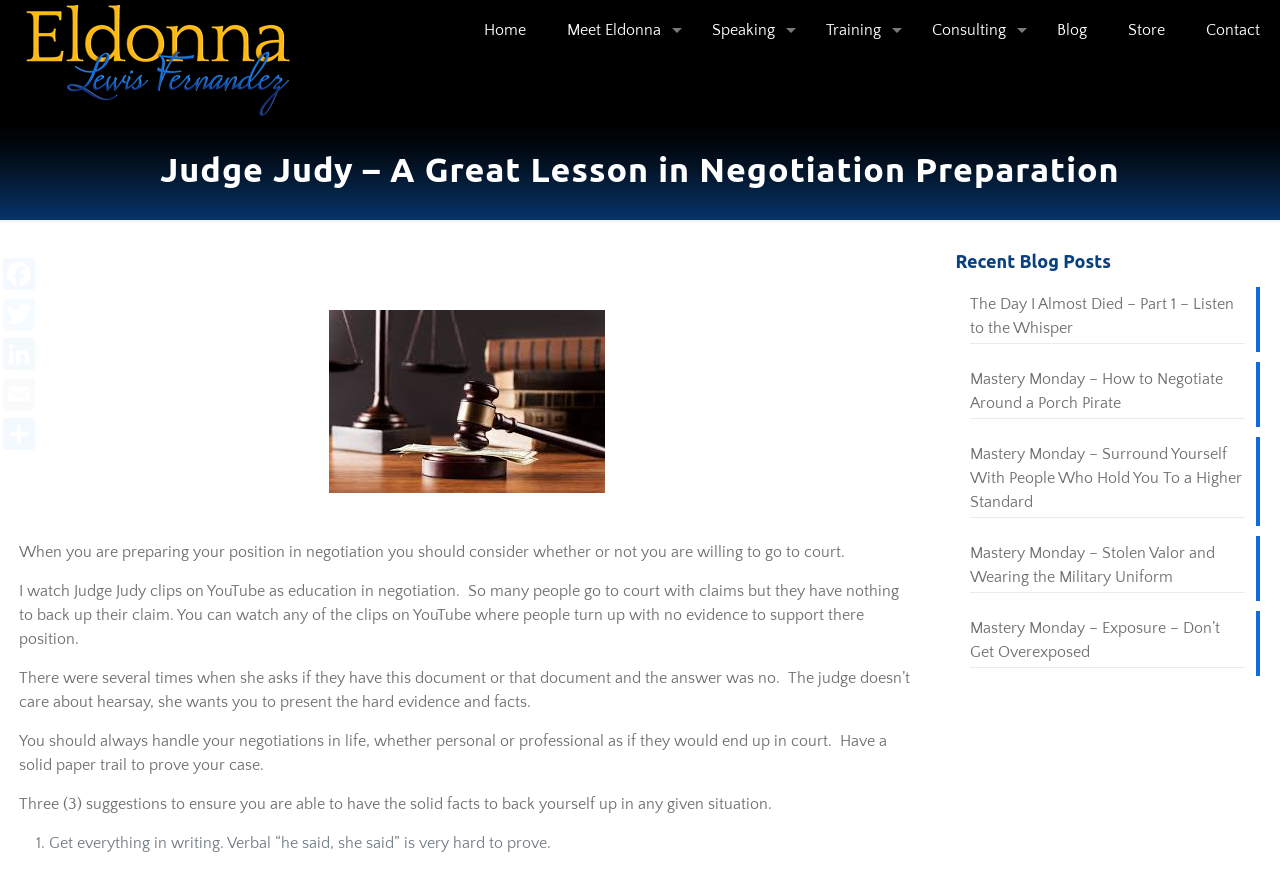Find the bounding box coordinates of the area to click in order to follow the instruction: "View Eldonna Lewis Fernandez's profile".

[0.016, 0.0, 0.23, 0.134]